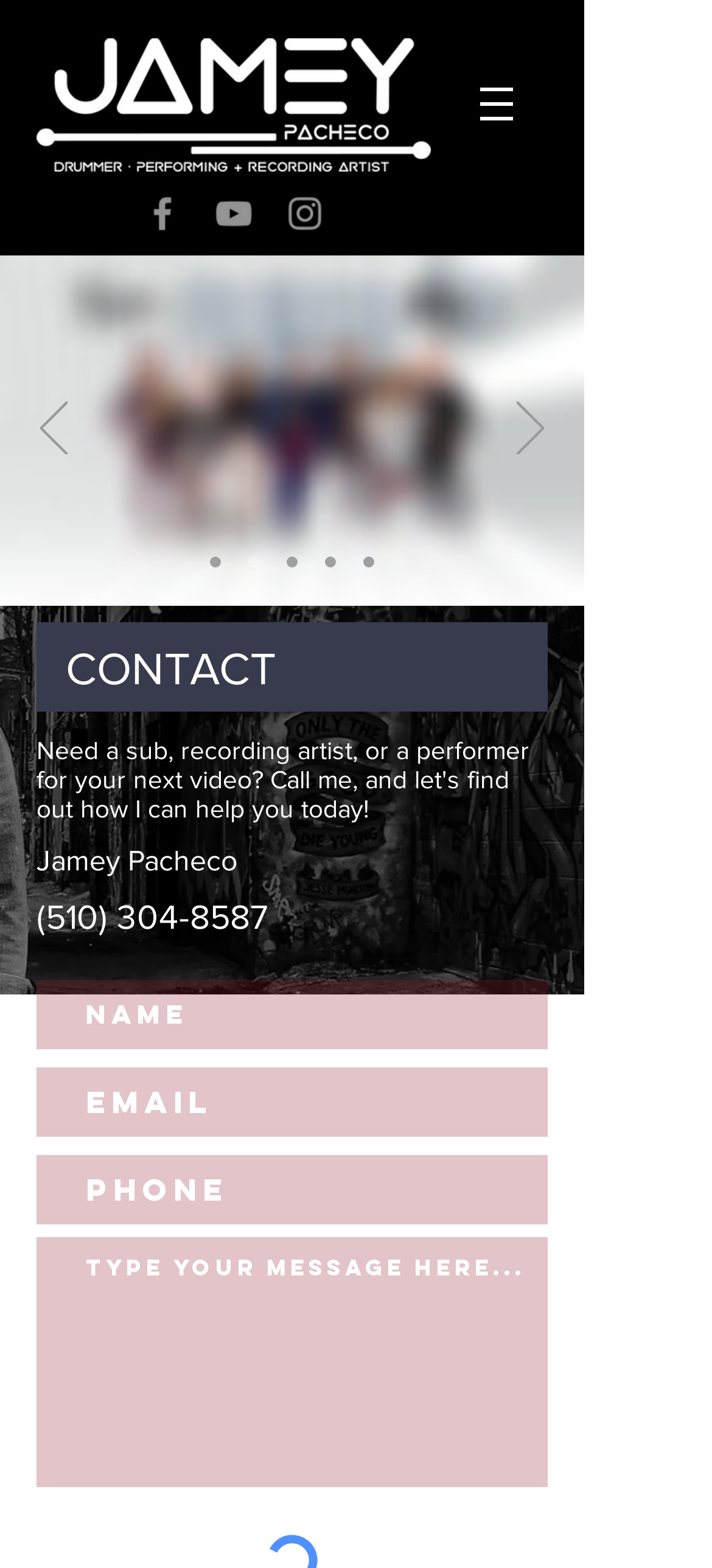Create an in-depth description of the webpage, covering main sections.

The webpage is the contact page of Jamey Pacheco's official website. At the top left, there is a white logo of Jamey Pacheco. To the right of the logo, there is a navigation menu labeled "Site" with a dropdown button. 

Below the navigation menu, there is a social bar with three links to Jamey Pacheco's social media profiles: Facebook, YouTube, and Instagram. Each link has a corresponding image of the social media platform's logo.

The main content of the page is a slideshow section that takes up most of the page. The slideshow has previous and next buttons on the left and right sides, respectively. There is a large image displayed in the slideshow, which is currently showing a photo of Jamey Pacheco.

Below the slideshow, there is a navigation menu labeled "Slides" with five links to different slides. Above the navigation menu, there is a heading that reads "CONTACT" in large font. Next to the "CONTACT" heading, there is a heading that reads "Jamey Pacheco" in smaller font.

Underneath the headings, there is a section with contact information. There is a link to Jamey Pacheco's phone number, and a form with four text boxes to input name, email, phone number, and a message. The name and email text boxes are required fields.